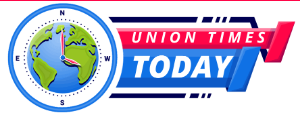Refer to the image and answer the question with as much detail as possible: What is the shape surrounding the globe in the logo?

The logo includes a stylized globe portraying a world map, and surrounding the globe is a ring that adds depth and a modern feel, giving the logo a dynamic and contemporary look.